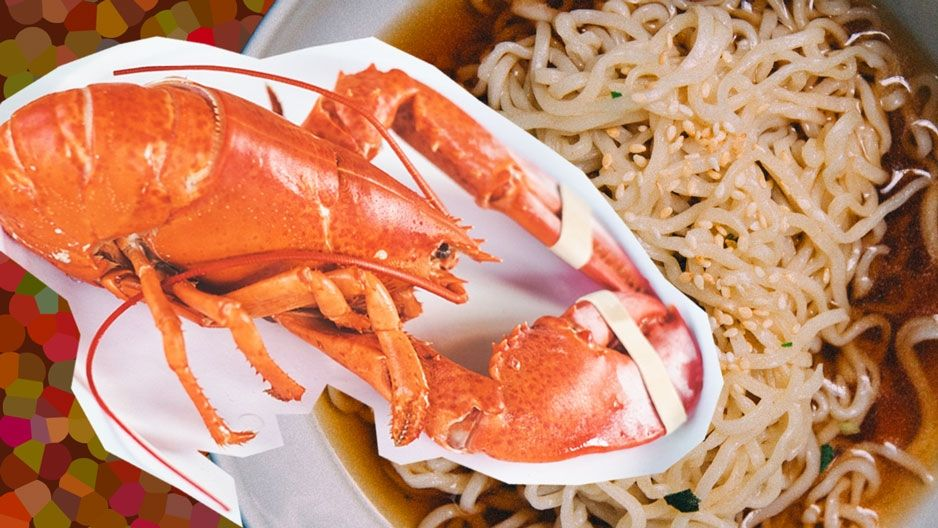What is the color of the lobster's shell?
Please ensure your answer is as detailed and informative as possible.

The caption specifically mentions that the lobster has a bright red shell, which captures attention in the graphic.